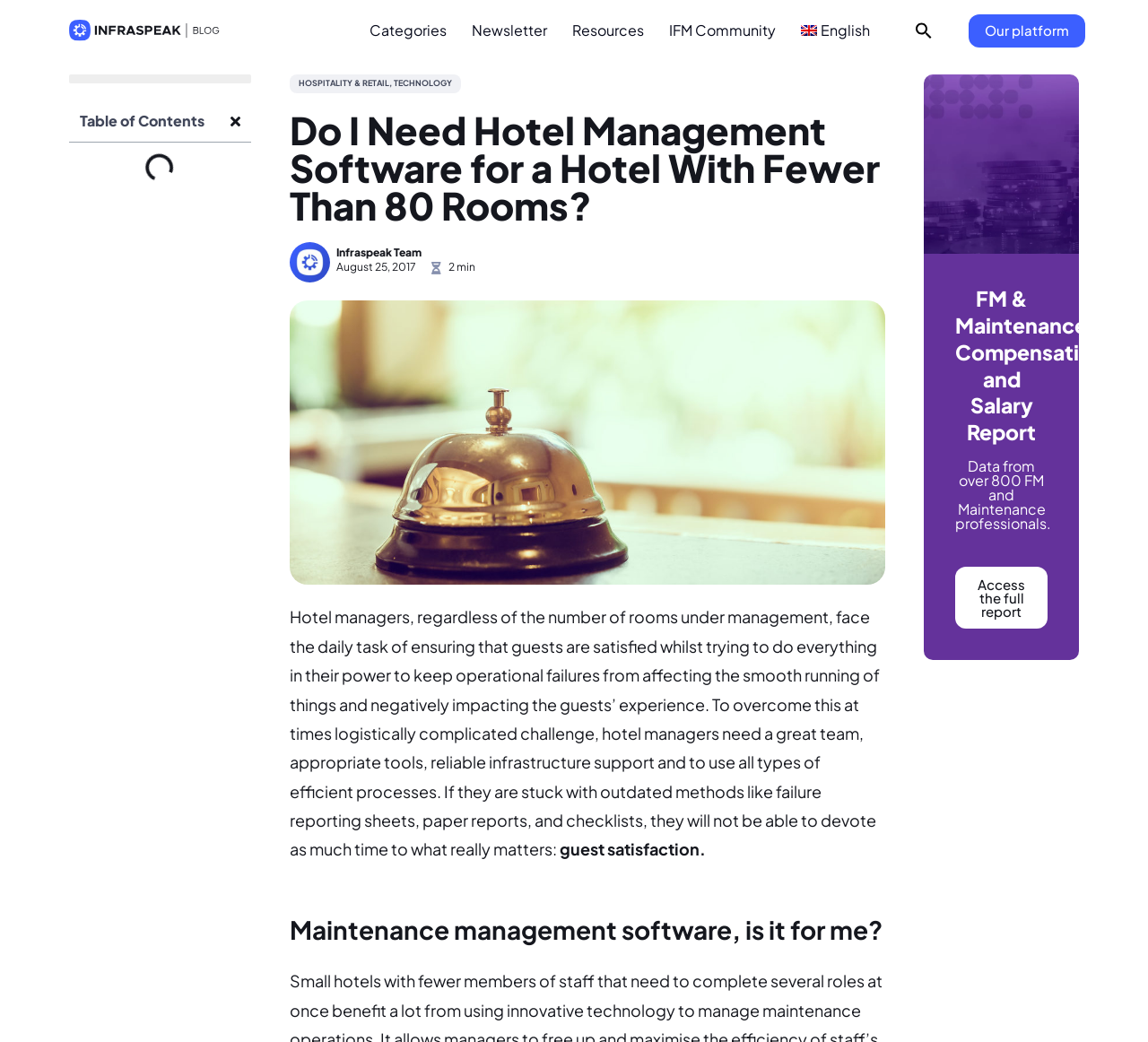Identify the bounding box coordinates of the element to click to follow this instruction: 'Search using the search icon'. Ensure the coordinates are four float values between 0 and 1, provided as [left, top, right, bottom].

[0.782, 0.01, 0.828, 0.049]